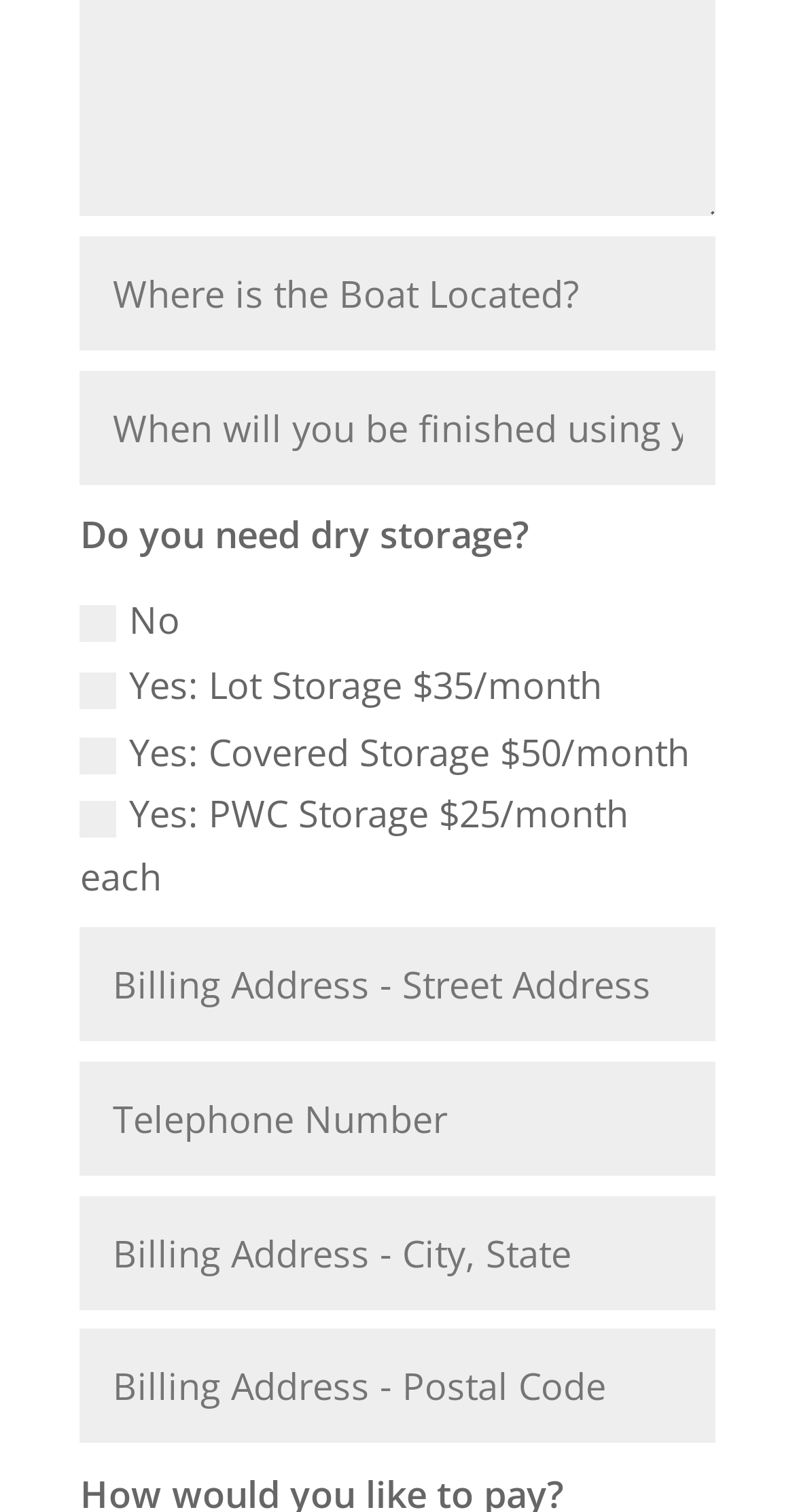How many textboxes are present on the webpage?
Based on the screenshot, provide your answer in one word or phrase.

Five